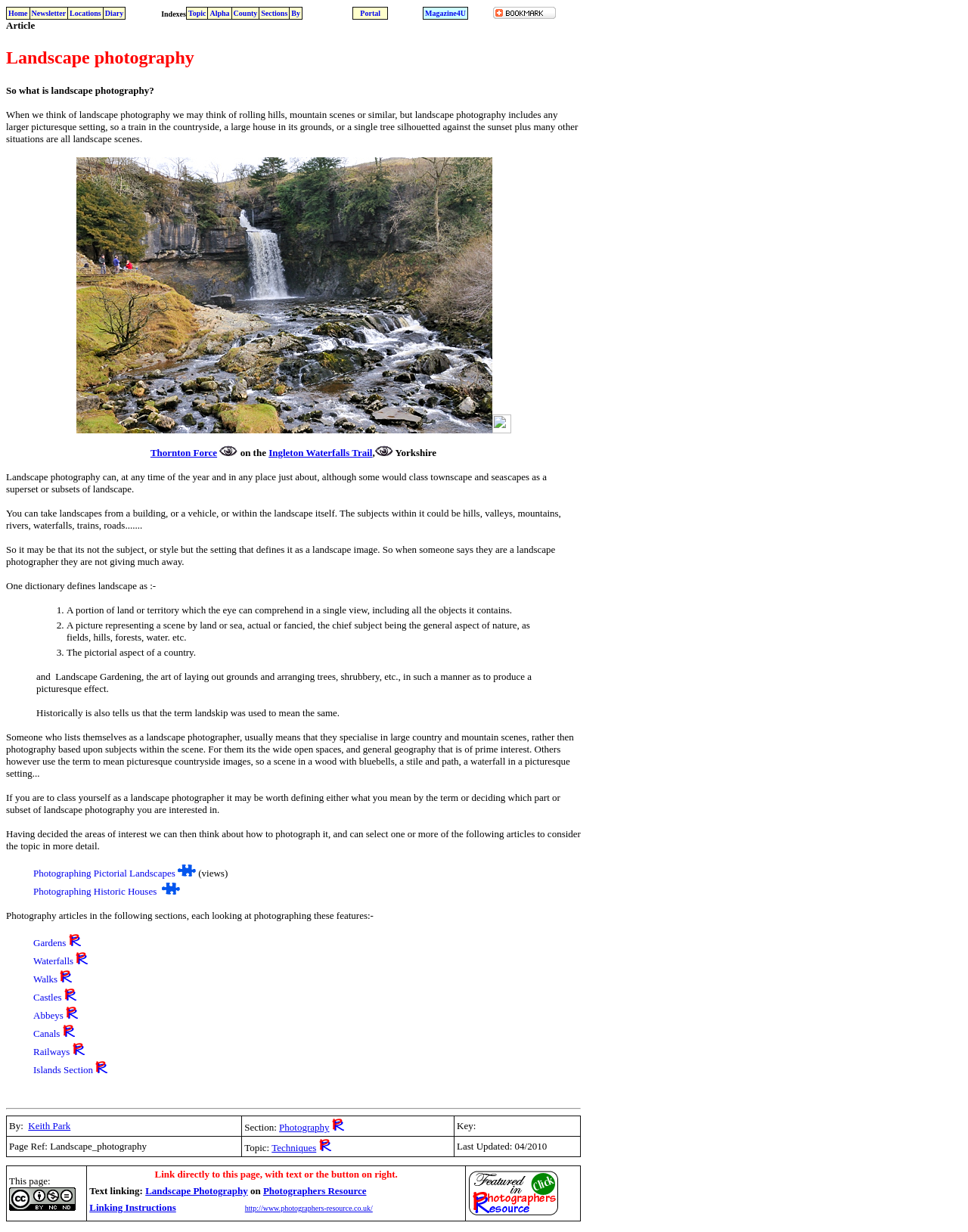From the element description Islands Section, predict the bounding box coordinates of the UI element. The coordinates must be specified in the format (top-left x, top-left y, bottom-right x, bottom-right y) and should be within the 0 to 1 range.

[0.034, 0.864, 0.096, 0.873]